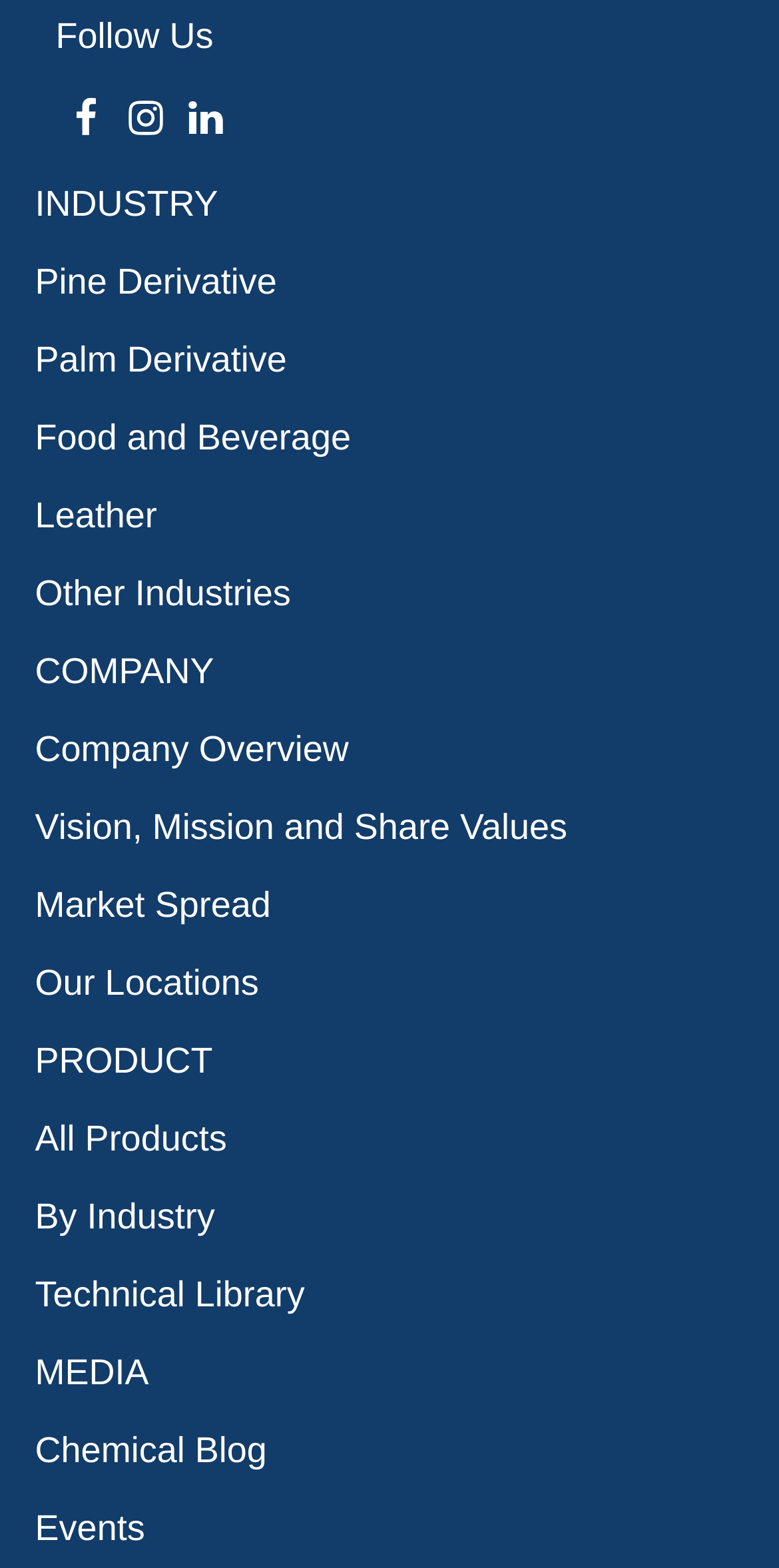Answer the question in a single word or phrase:
What is the main theme of this website?

Chemical industry